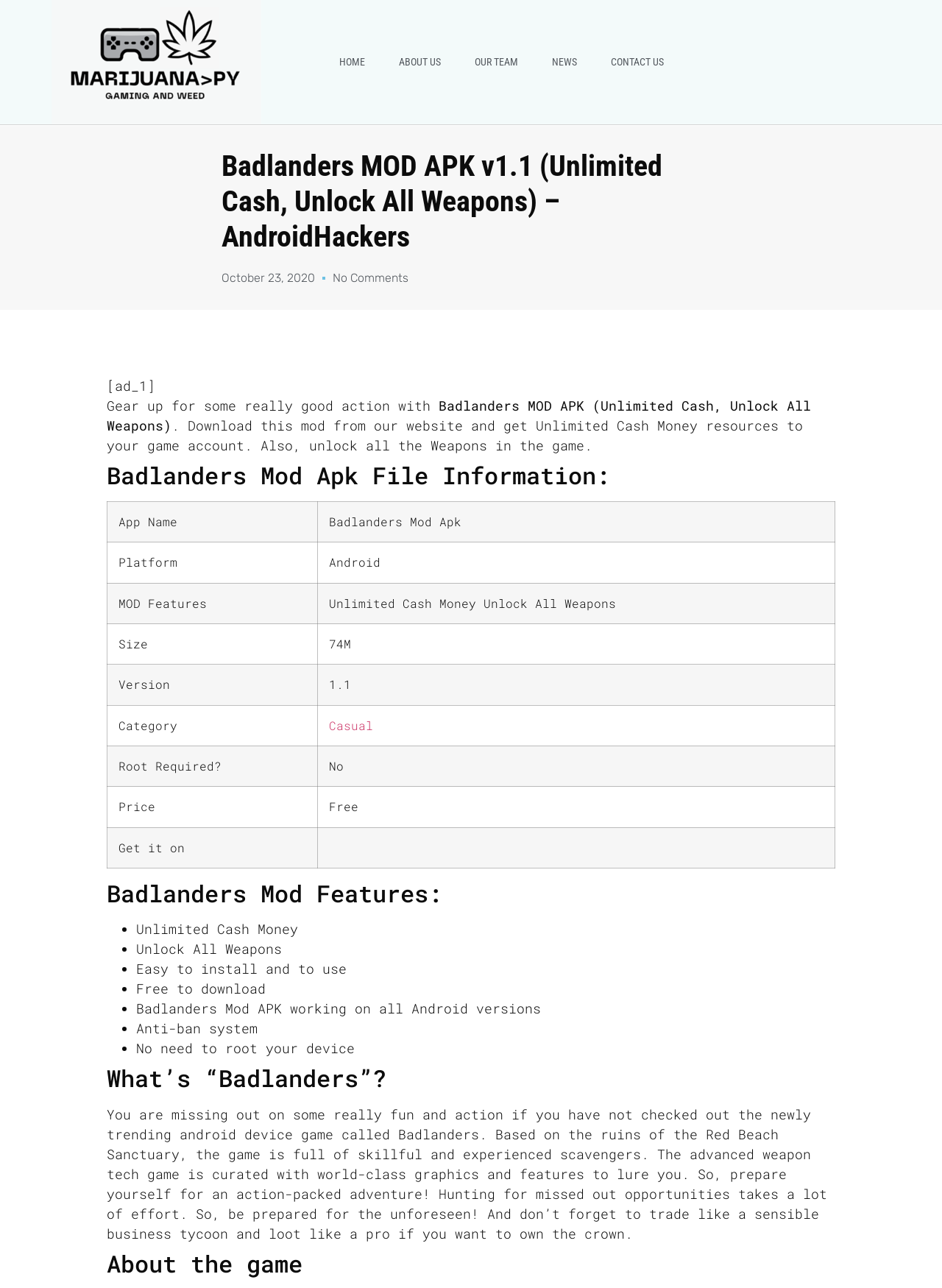Is rooting required to use the Badlanders Mod Apk?
Please give a detailed and elaborate explanation in response to the question.

According to the table 'Badlanders Mod Apk File Information', the answer to the question 'Root Required?' is No, which means that rooting is not required to use the Badlanders Mod Apk.